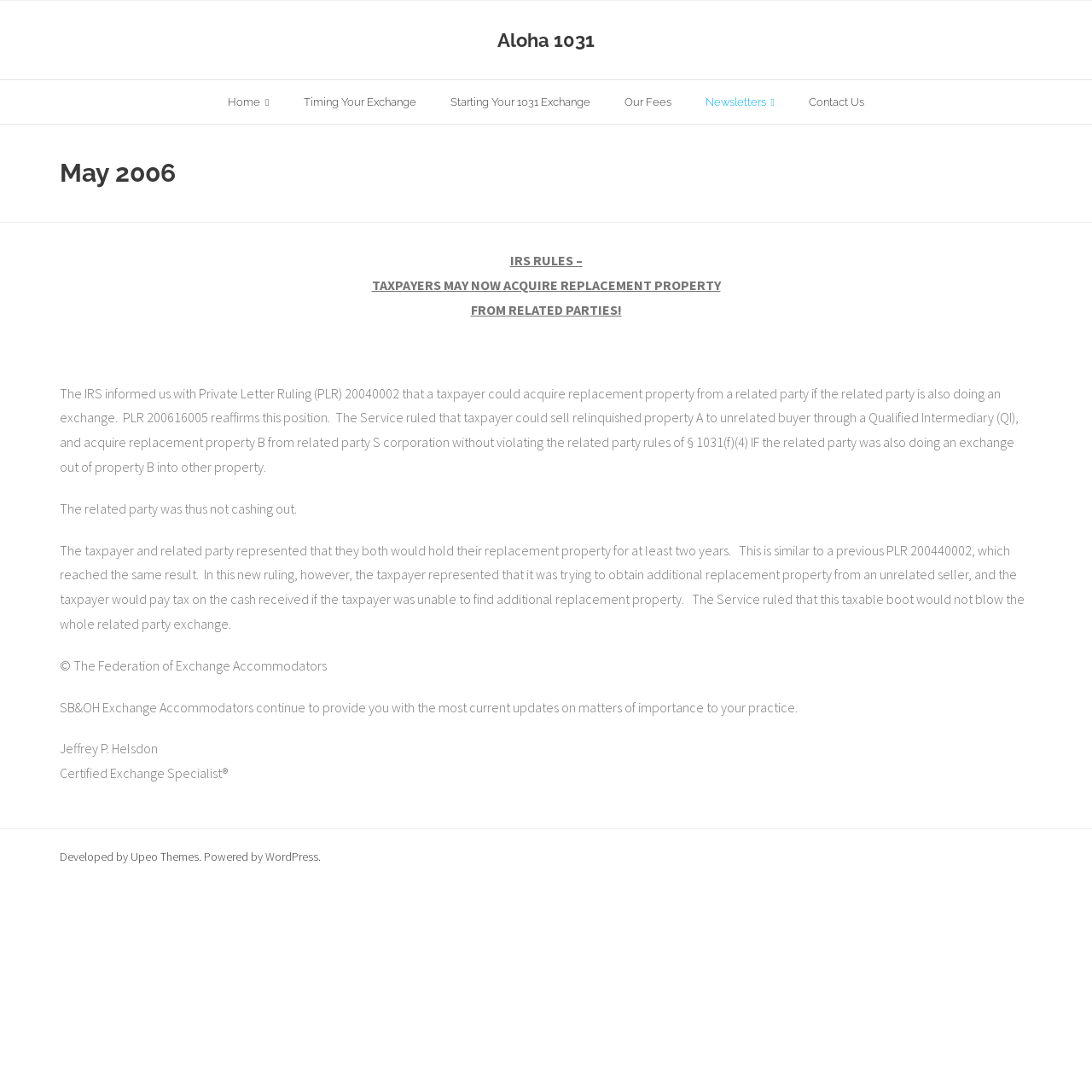Provide a single word or phrase to answer the given question: 
What is the topic of this webpage?

1031 Exchange